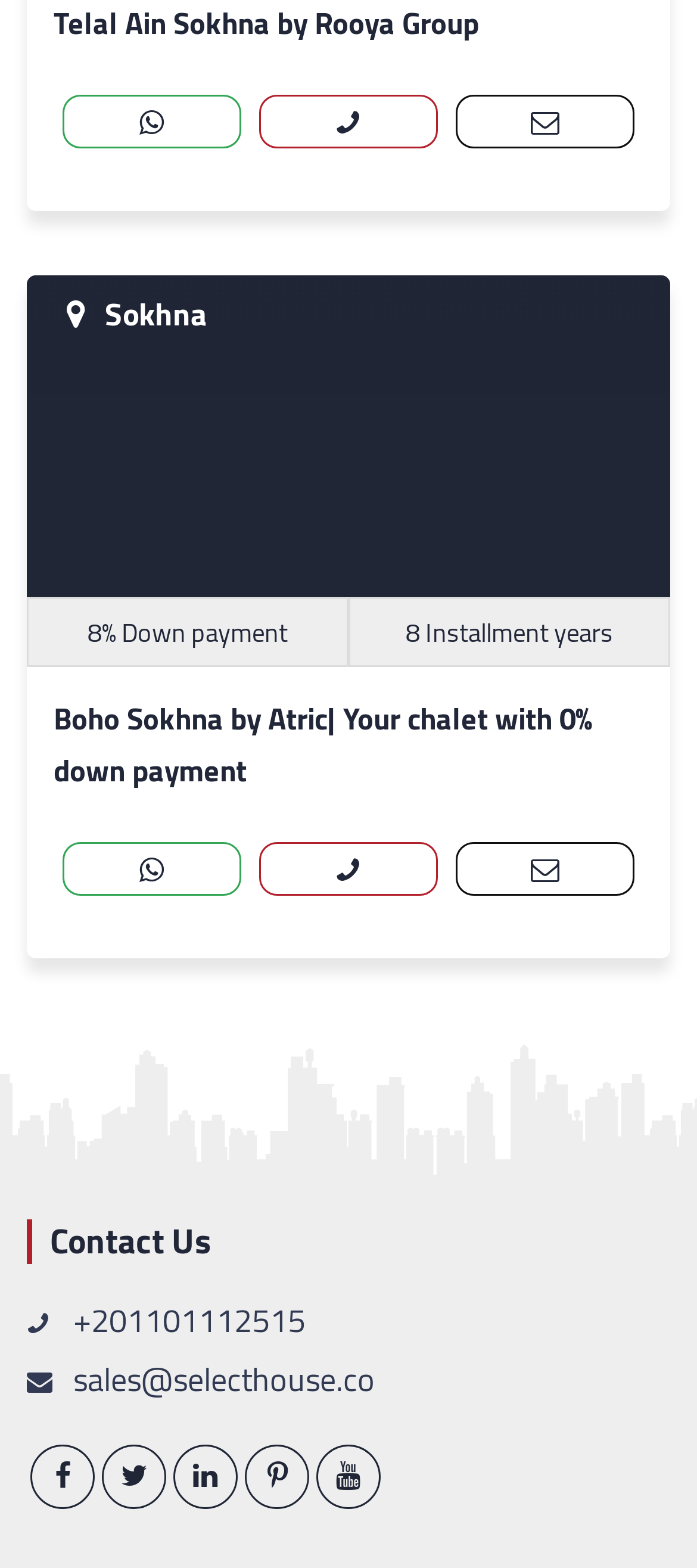Answer the following query concisely with a single word or phrase:
What is the contact method?

Phone number and email